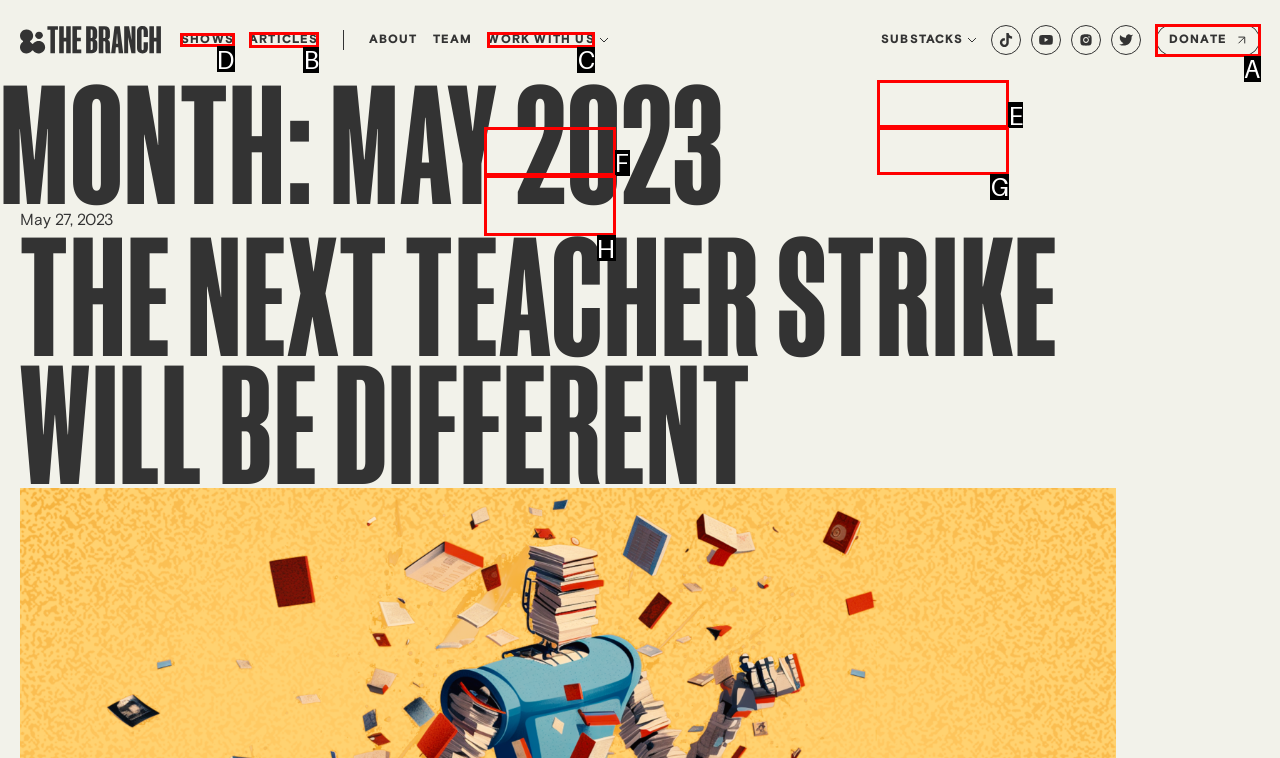Choose the letter of the option you need to click to click on SHOWS. Answer with the letter only.

D